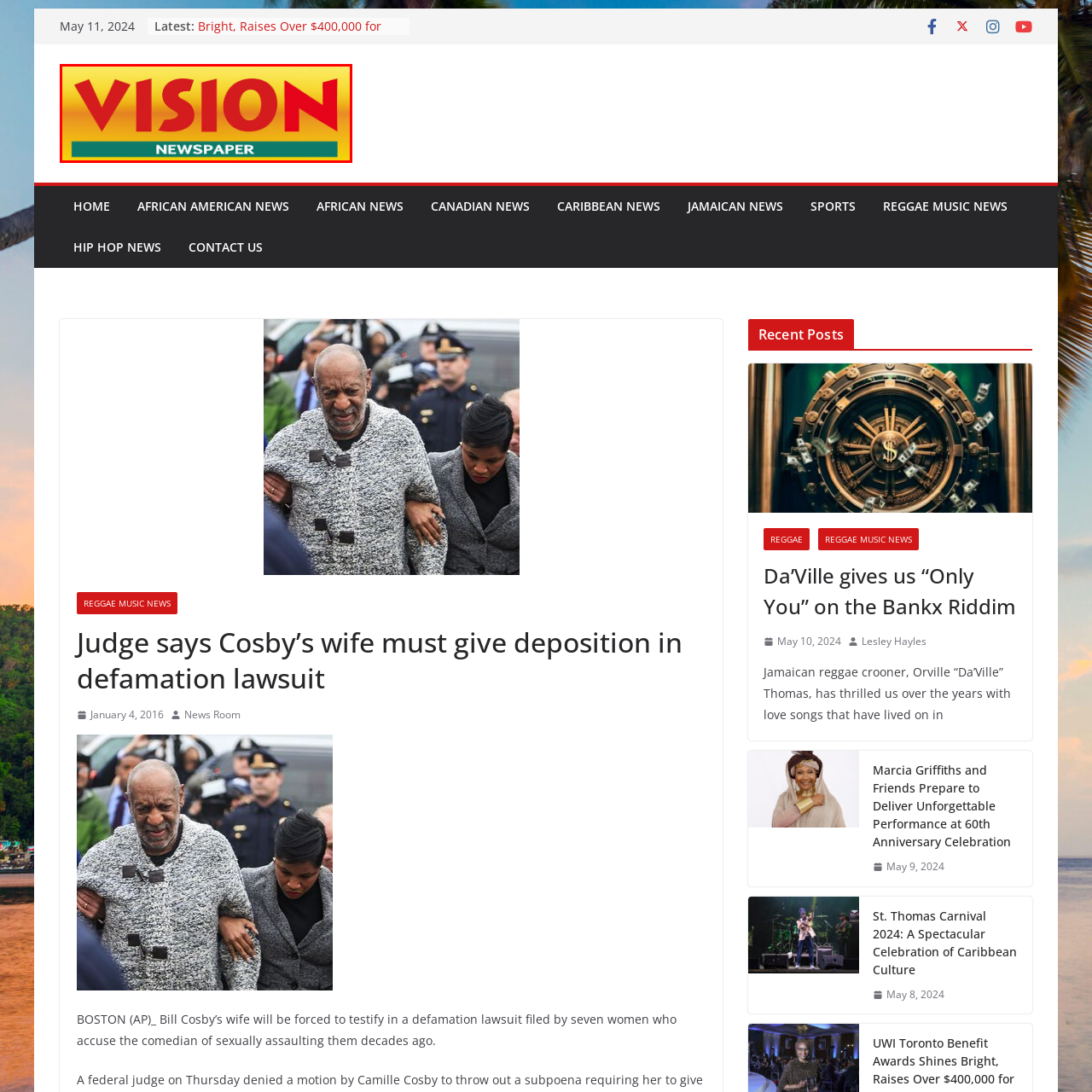Give a detailed account of the picture within the red bounded area.

The image features the logo of "Vision Newspaper," prominently displayed against a vibrant yellow background. The word "VISION" is rendered in bold red letters, conveying a strong and eye-catching appeal, while the word "NEWSPAPER" is presented in a contrasting green shade beneath it, emphasizing the publication's identity. This logo represents a source of news, likely focused on topics relevant to a Caribbean audience, as suggested by the context of surrounding articles. The design elements reflect a lively and engaging media presence, aiming to attract readers with its dynamic color scheme and straightforward branding.